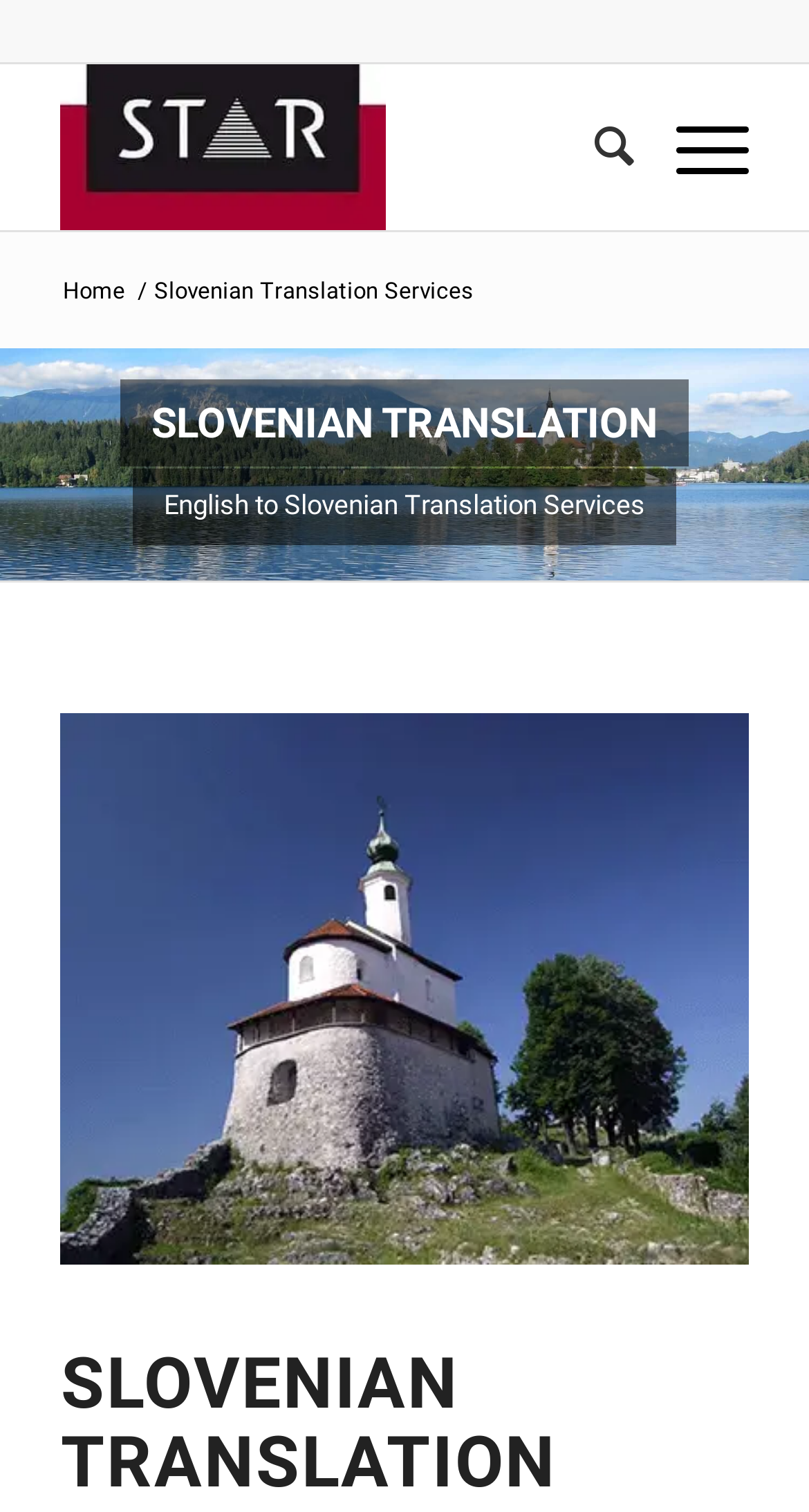What is the layout of the webpage?
Using the image as a reference, answer with just one word or a short phrase.

Table-based